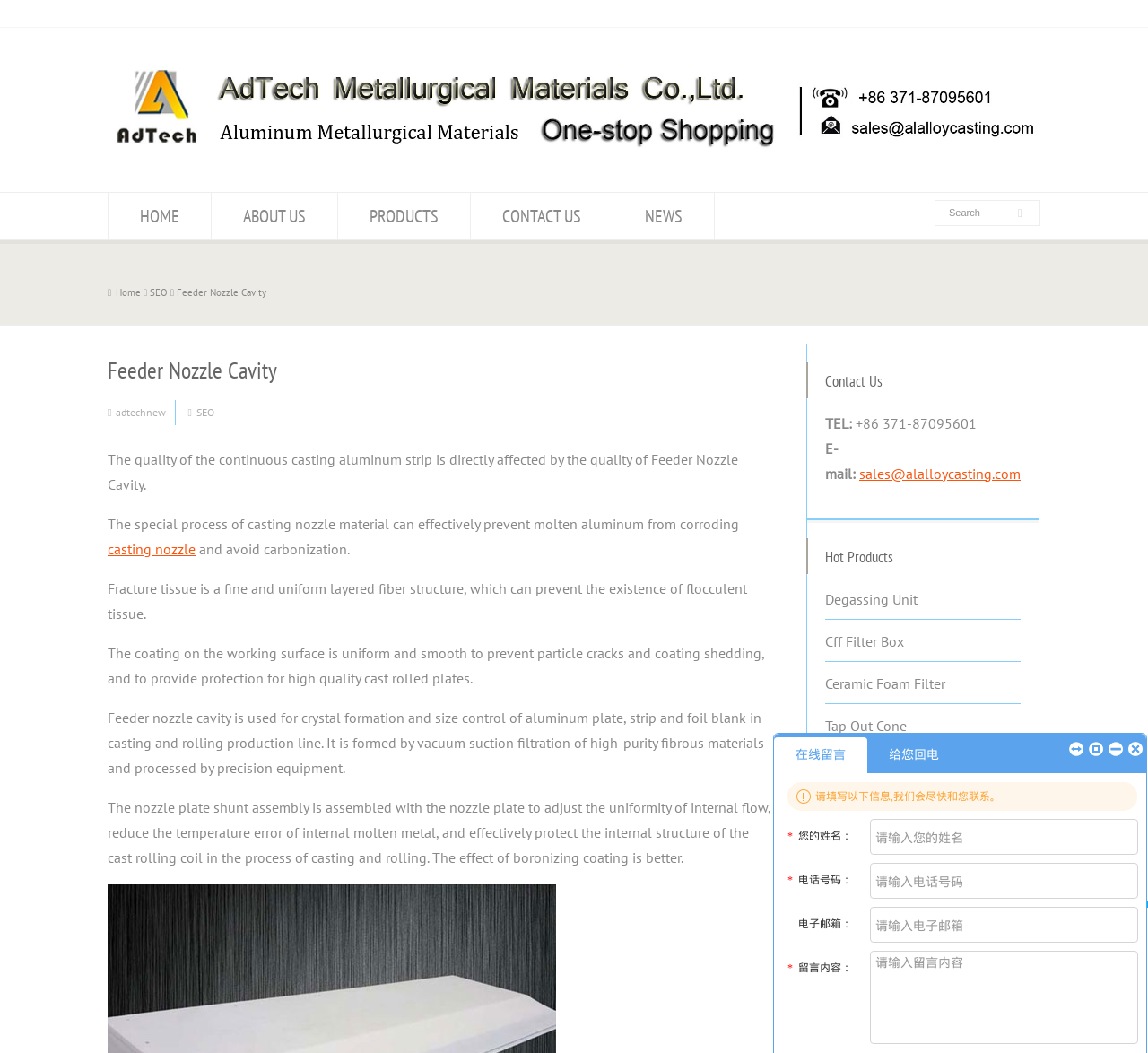What is the company's contact email?
Look at the screenshot and give a one-word or phrase answer.

sales@alalloycasting.com